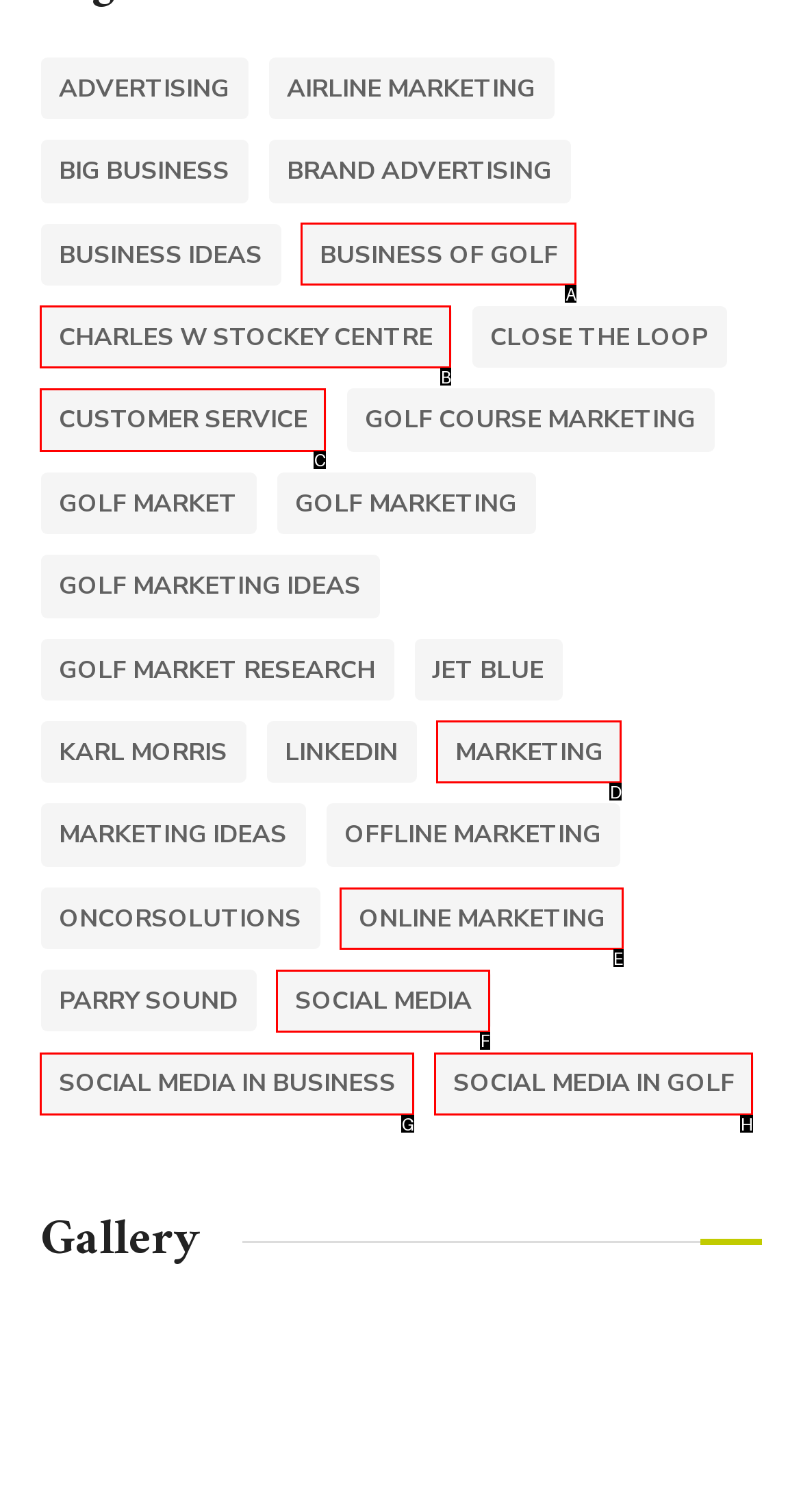To complete the instruction: Read about Online Marketing, which HTML element should be clicked?
Respond with the option's letter from the provided choices.

E